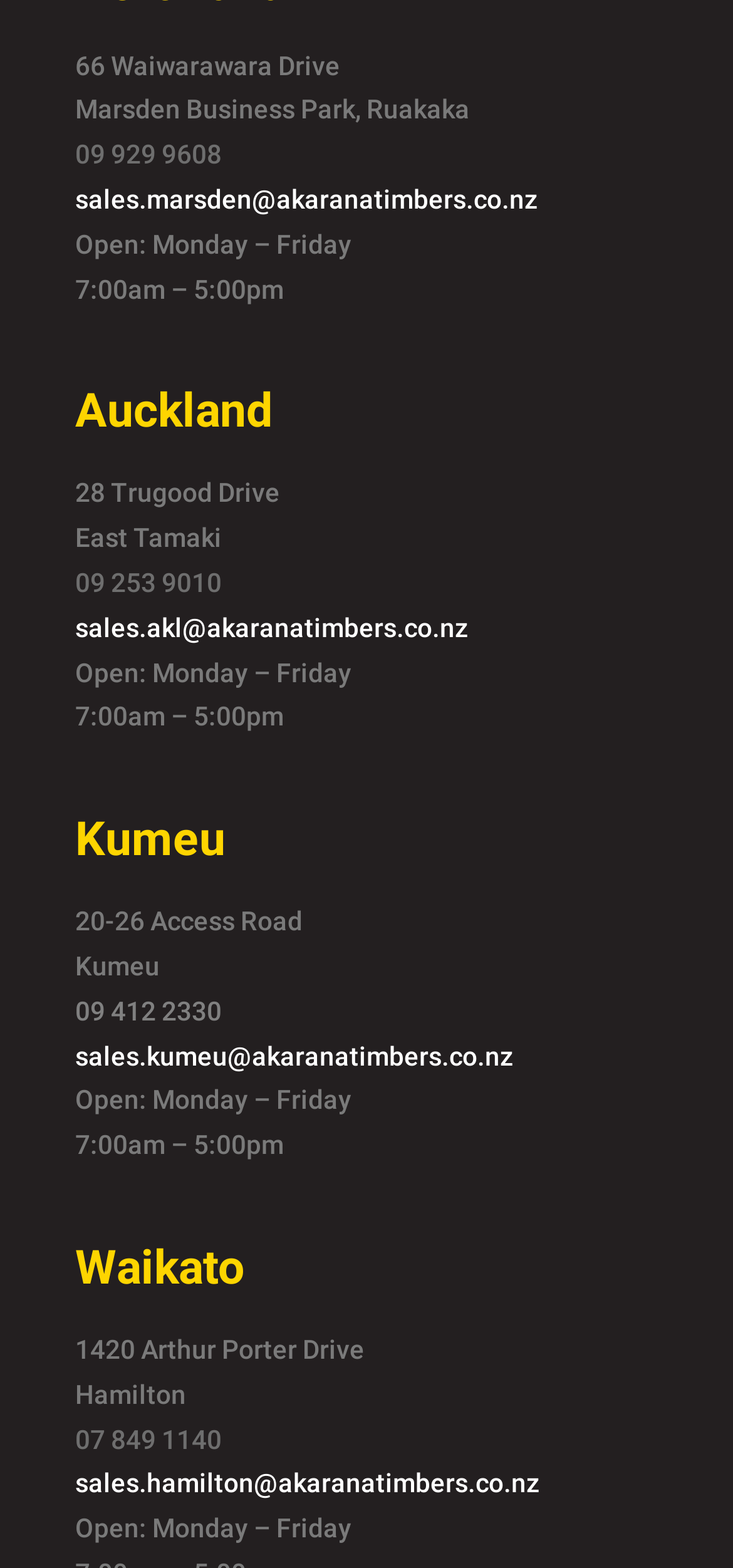Find and indicate the bounding box coordinates of the region you should select to follow the given instruction: "Send an email to sales.marsden@akaranatimbers.co.nz".

[0.103, 0.117, 0.733, 0.137]